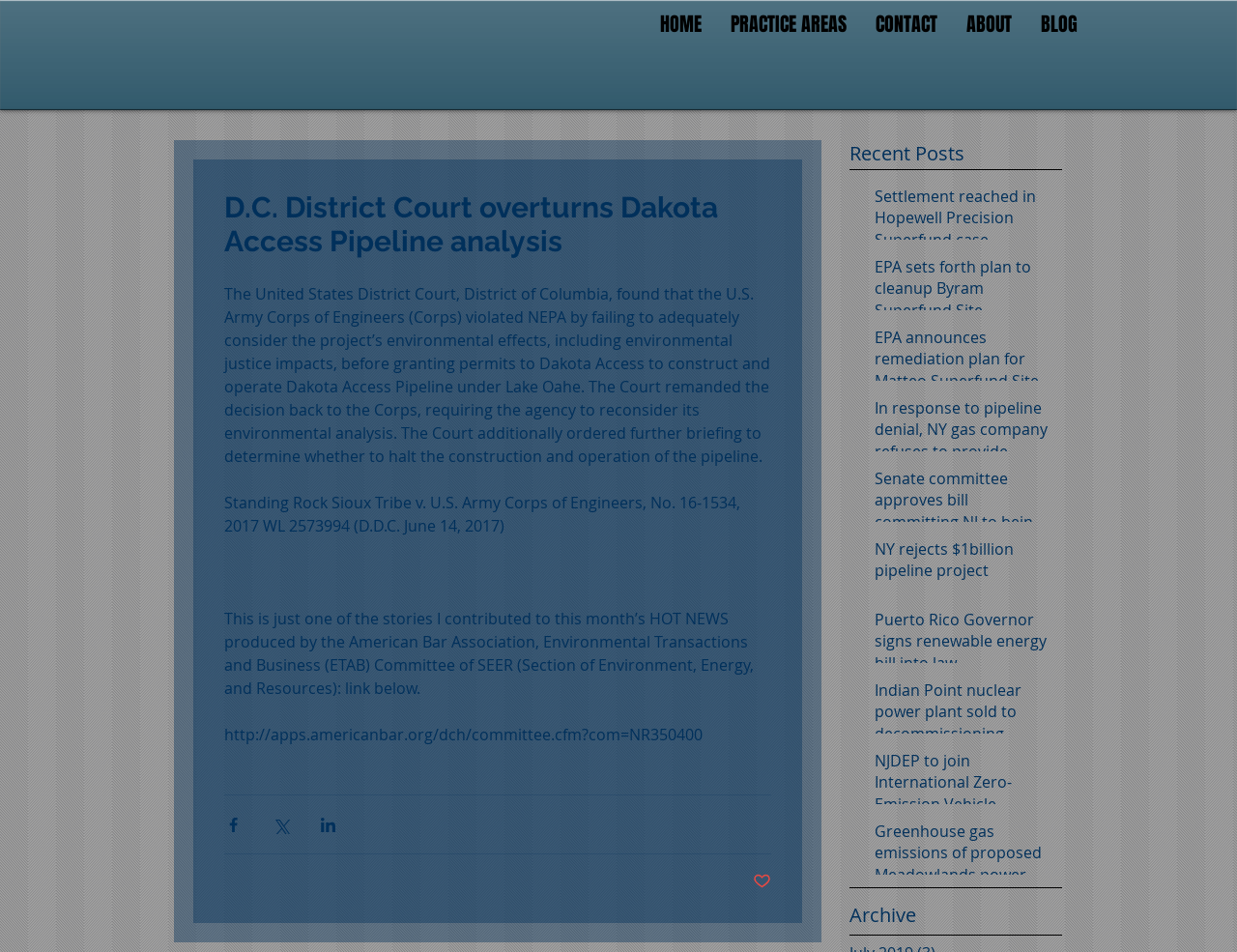Determine the main headline from the webpage and extract its text.

D.C. District Court overturns Dakota Access Pipeline analysis